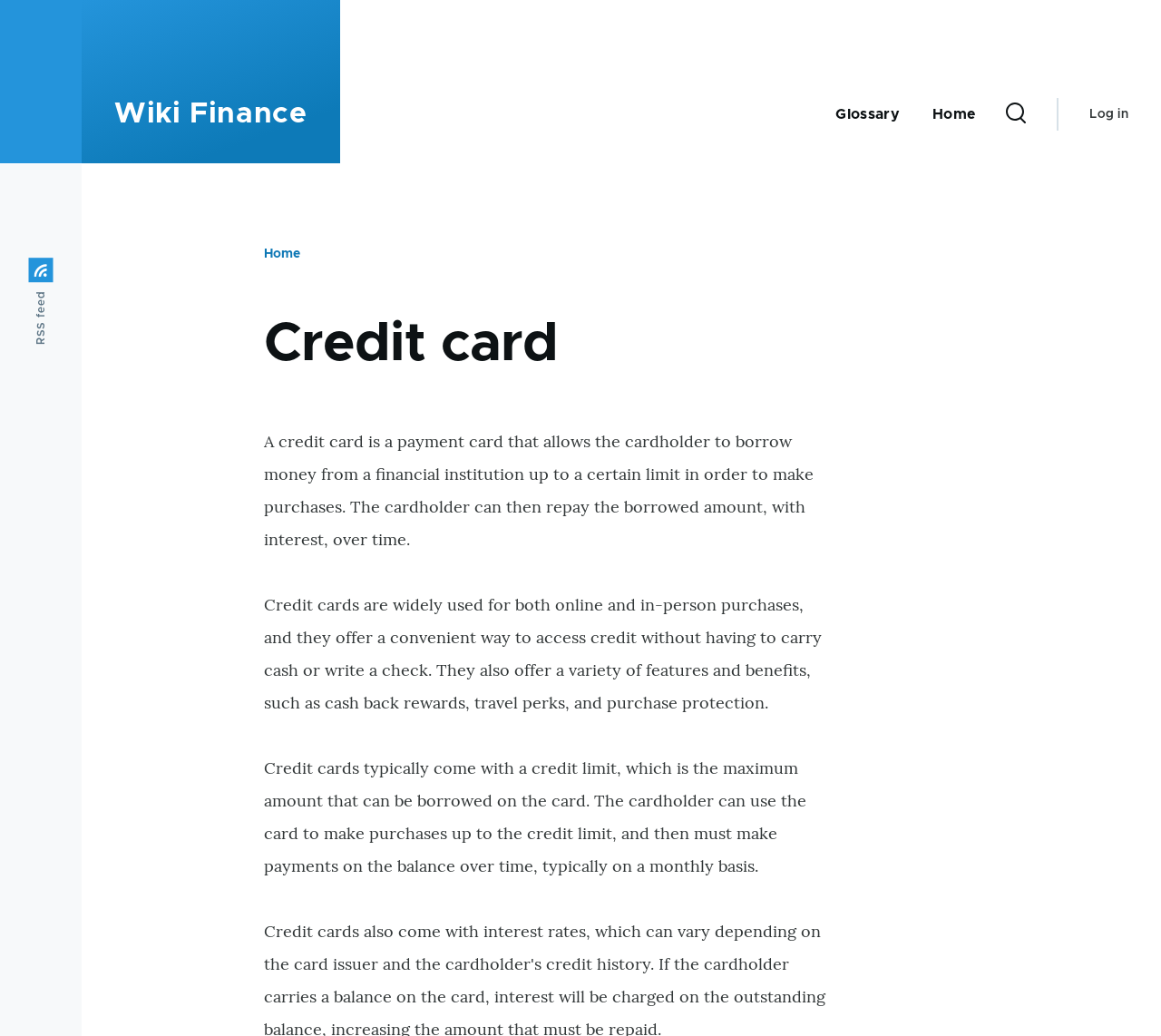Answer the question briefly using a single word or phrase: 
What is the main topic of this webpage?

Credit card